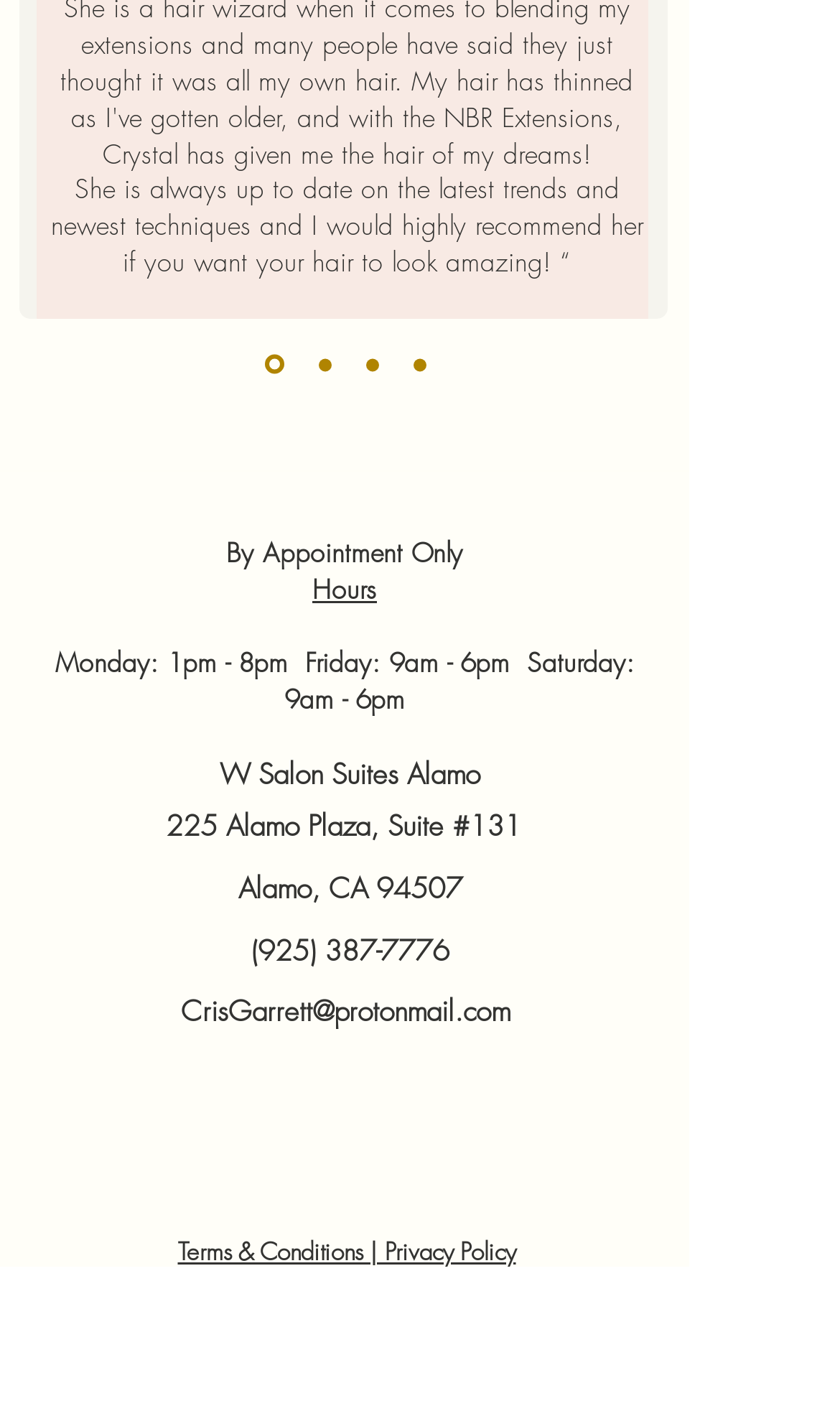Determine the bounding box coordinates of the section I need to click to execute the following instruction: "Visit Instagram". Provide the coordinates as four float numbers between 0 and 1, i.e., [left, top, right, bottom].

[0.169, 0.75, 0.269, 0.809]